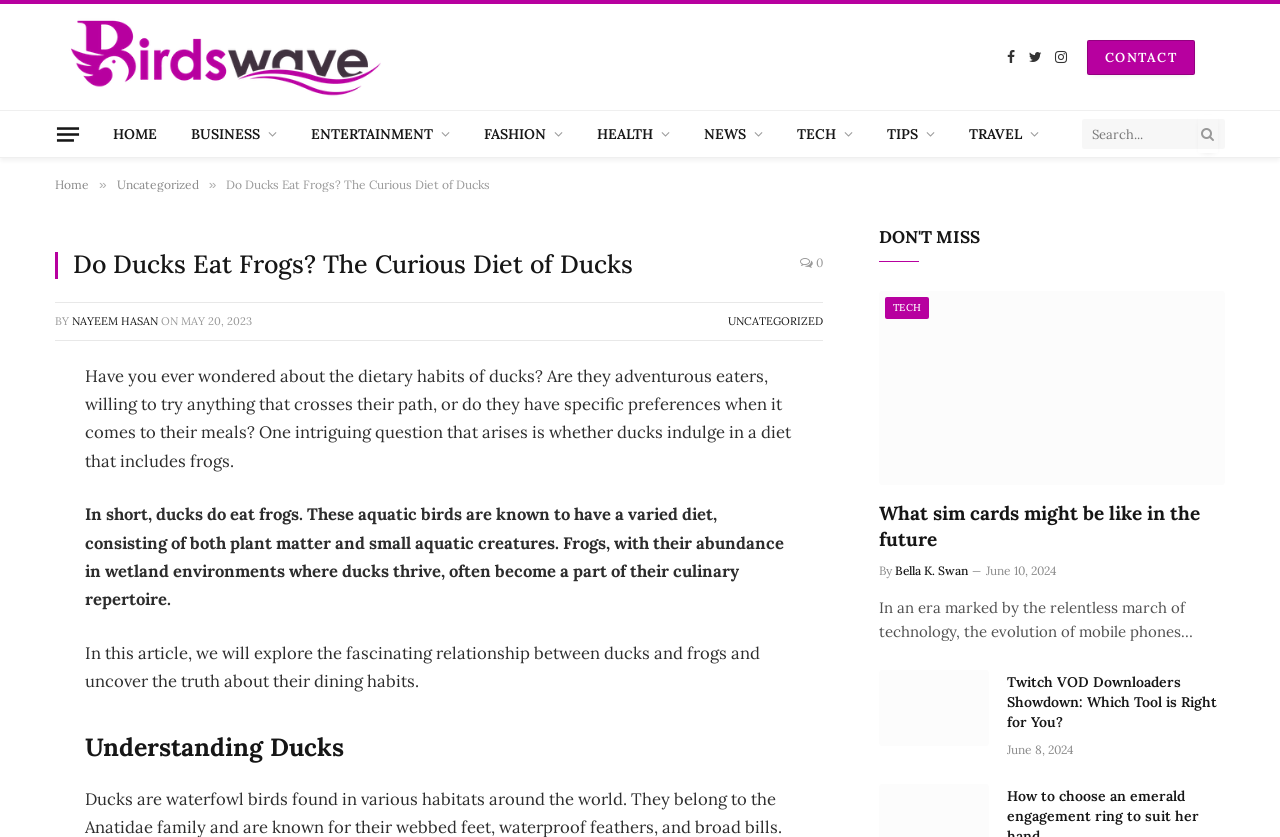Identify the bounding box coordinates of the clickable region to carry out the given instruction: "Explore the tech category".

[0.609, 0.133, 0.68, 0.188]